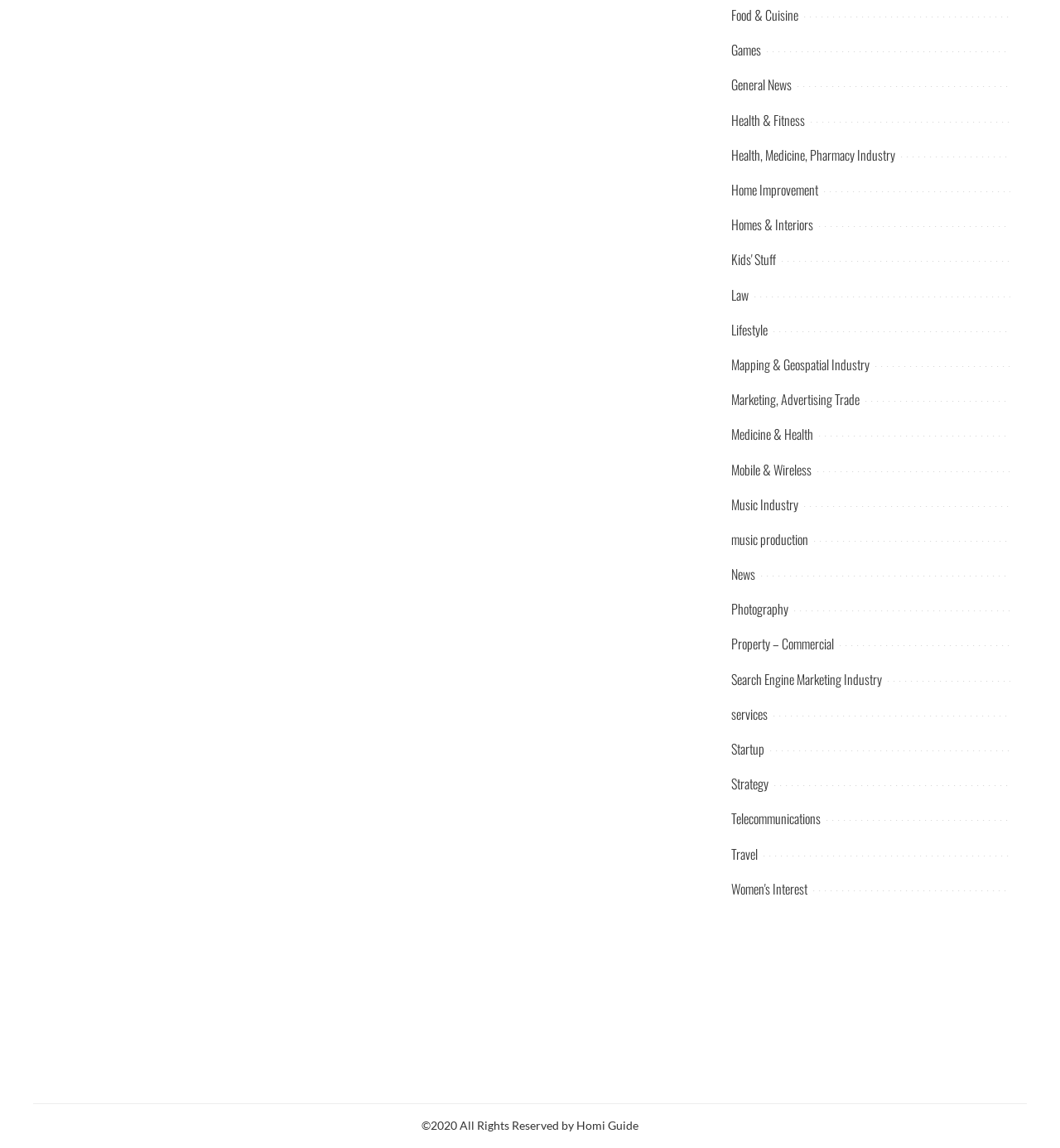Answer with a single word or phrase: 
How many links are there at the bottom of the webpage?

25